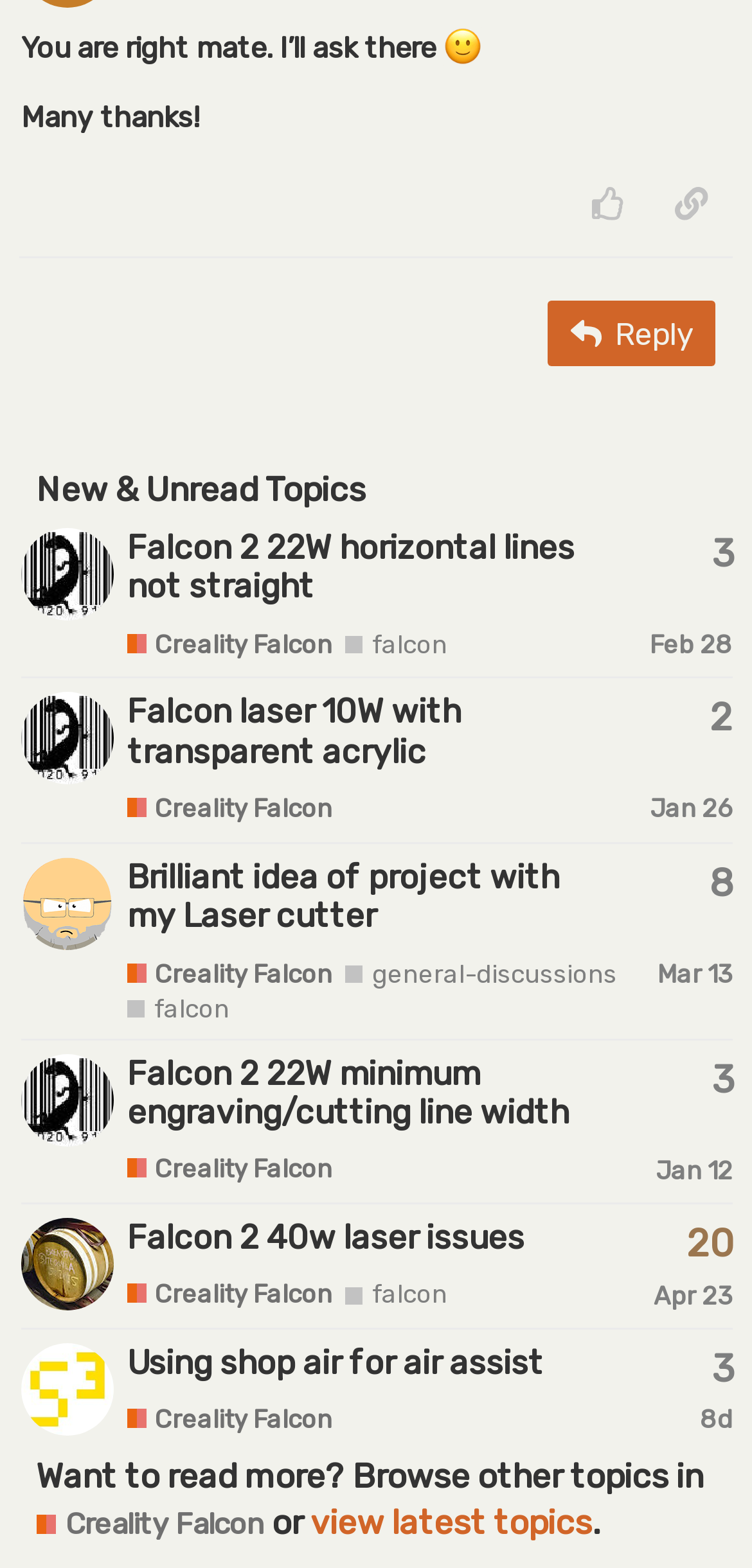Find and indicate the bounding box coordinates of the region you should select to follow the given instruction: "Reply to this post".

[0.729, 0.192, 0.952, 0.234]